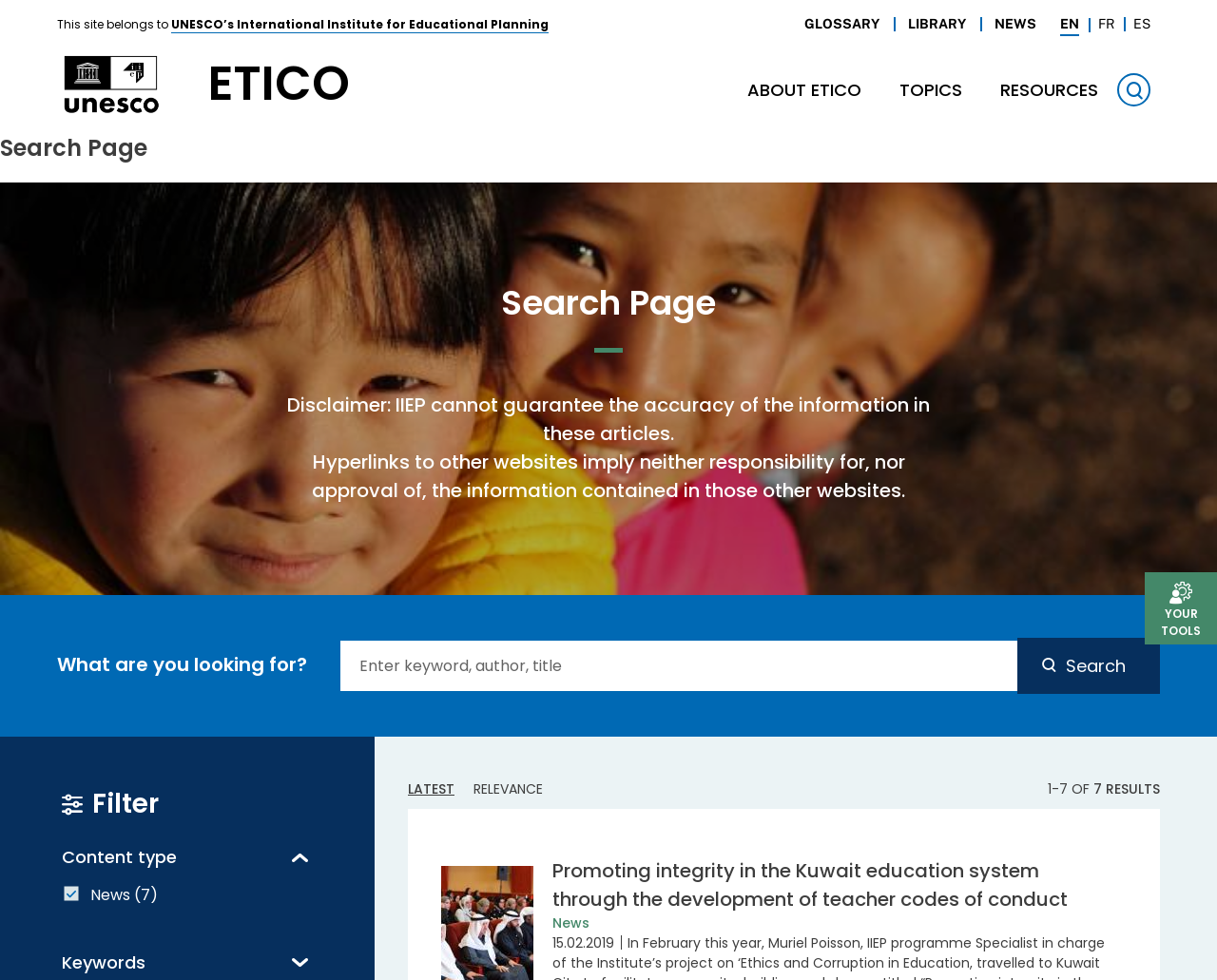What is the date of the news article 'Promoting integrity in the Kuwait education system through the development of teacher codes of conduct'?
Please provide a comprehensive answer based on the information in the image.

The answer can be found by looking at the news article section, where the date '15.02.2019' is shown below the article title.